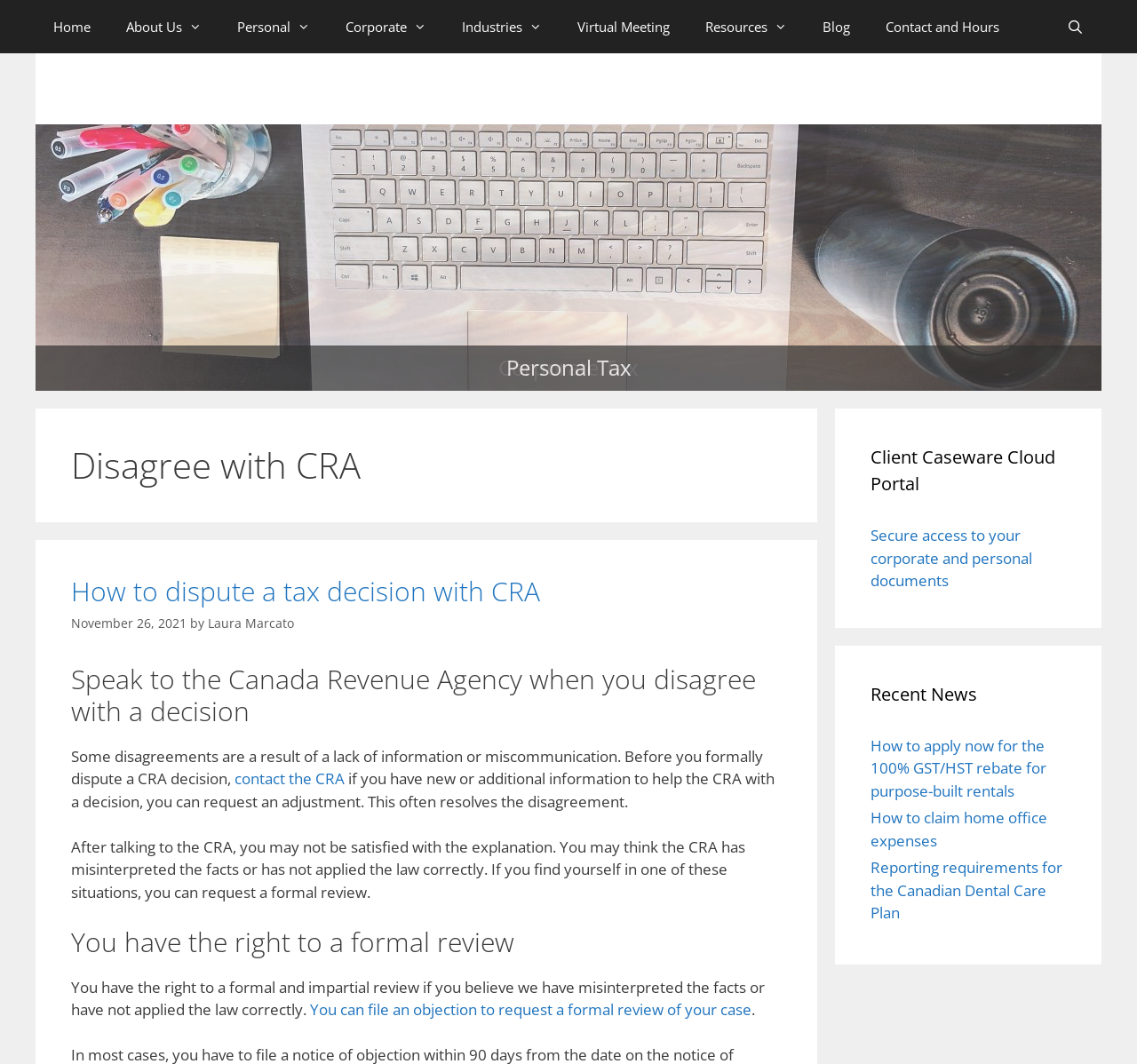Please determine the bounding box of the UI element that matches this description: Virtual Meeting. The coordinates should be given as (top-left x, top-left y, bottom-right x, bottom-right y), with all values between 0 and 1.

[0.492, 0.0, 0.605, 0.05]